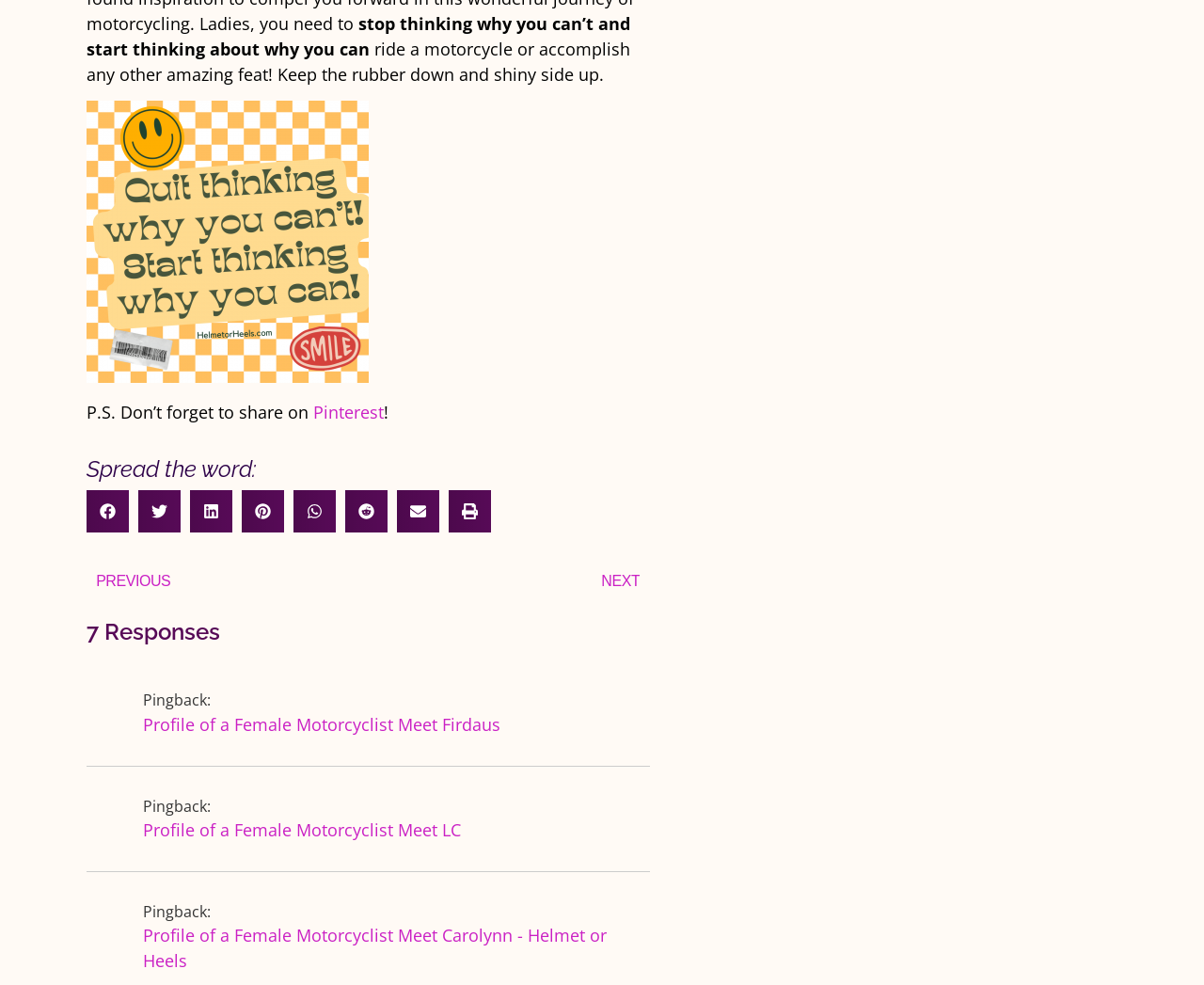Pinpoint the bounding box coordinates of the clickable area needed to execute the instruction: "Share on Pinterest". The coordinates should be specified as four float numbers between 0 and 1, i.e., [left, top, right, bottom].

[0.201, 0.497, 0.236, 0.54]